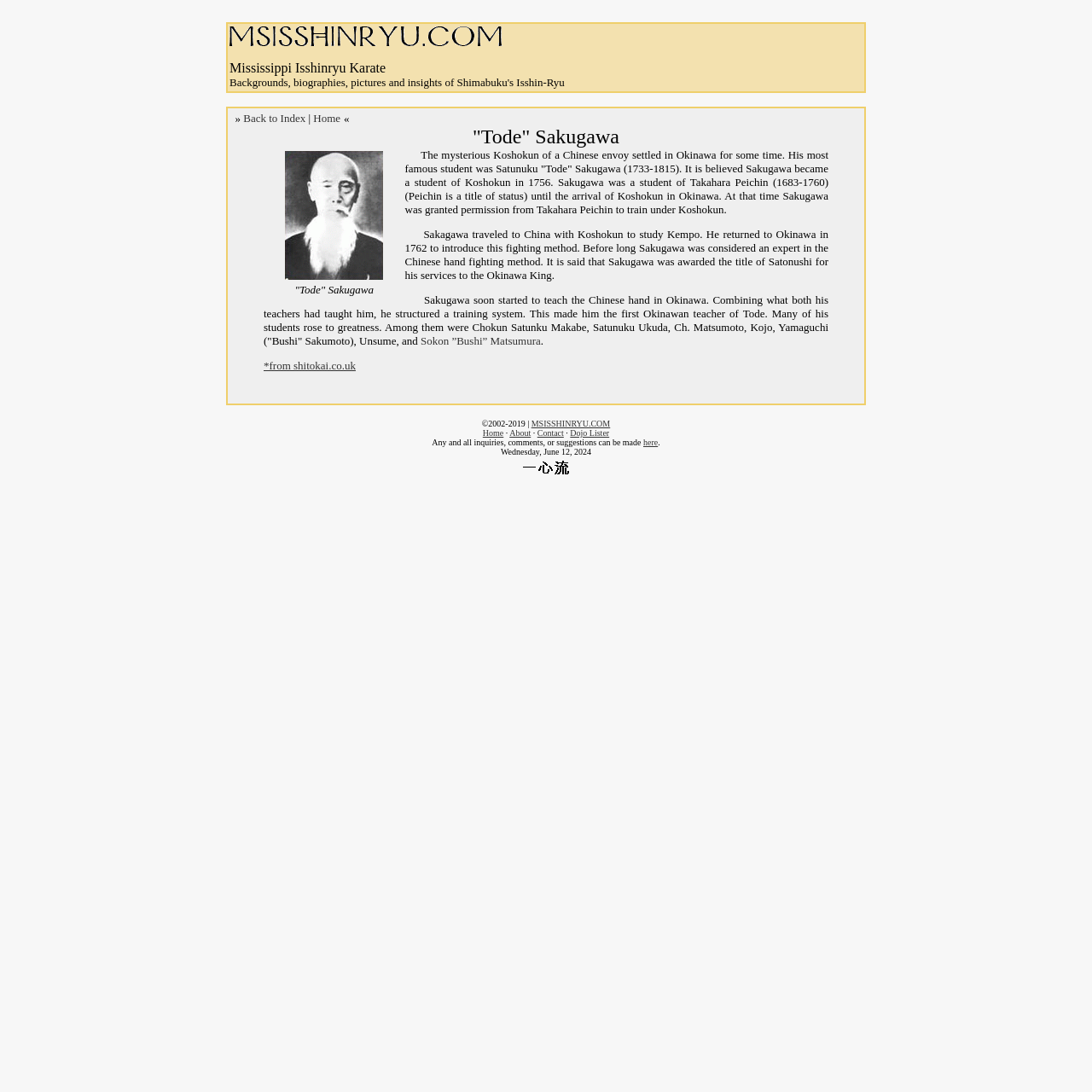What is the title of the link above the blockquote section?
Using the information from the image, provide a comprehensive answer to the question.

By examining the webpage structure, we can see that there is a link above the blockquote section, which contains the text 'Back to Index | Home'. Therefore, the title of the link is 'Back to Index | Home'.